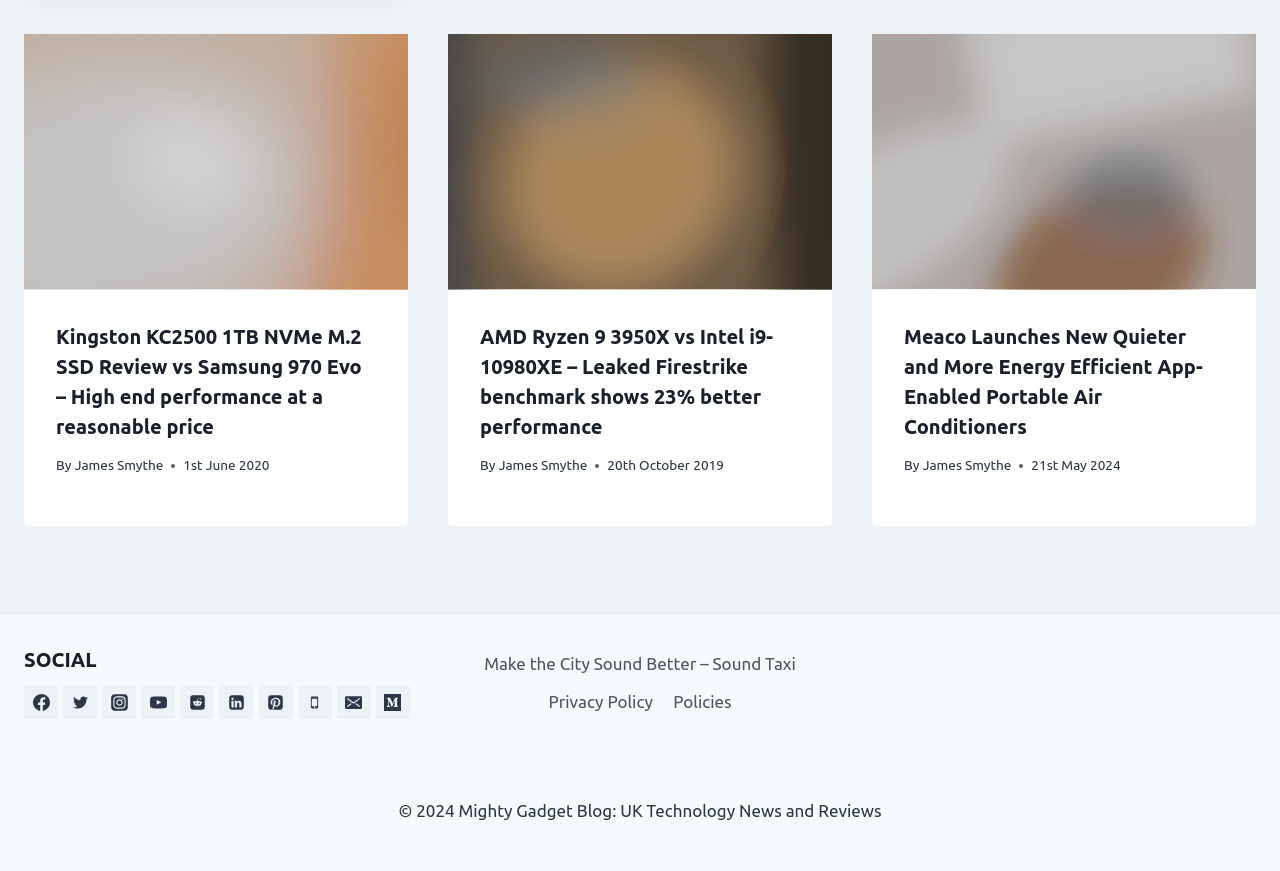What is the date of the first article?
Look at the image and answer the question with a single word or phrase.

1st June 2020